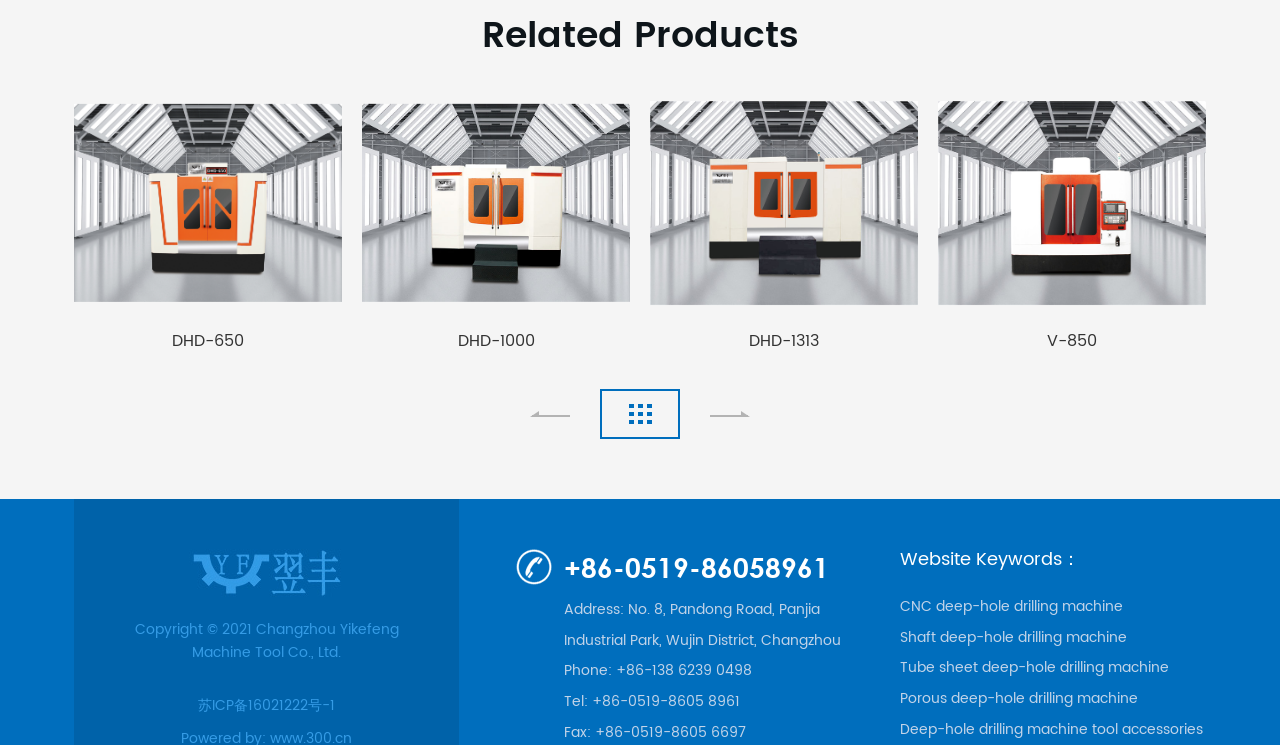Using floating point numbers between 0 and 1, provide the bounding box coordinates in the format (top-left x, top-left y, bottom-right x, bottom-right y). Locate the UI element described here: DHD-1000

[0.283, 0.124, 0.492, 0.468]